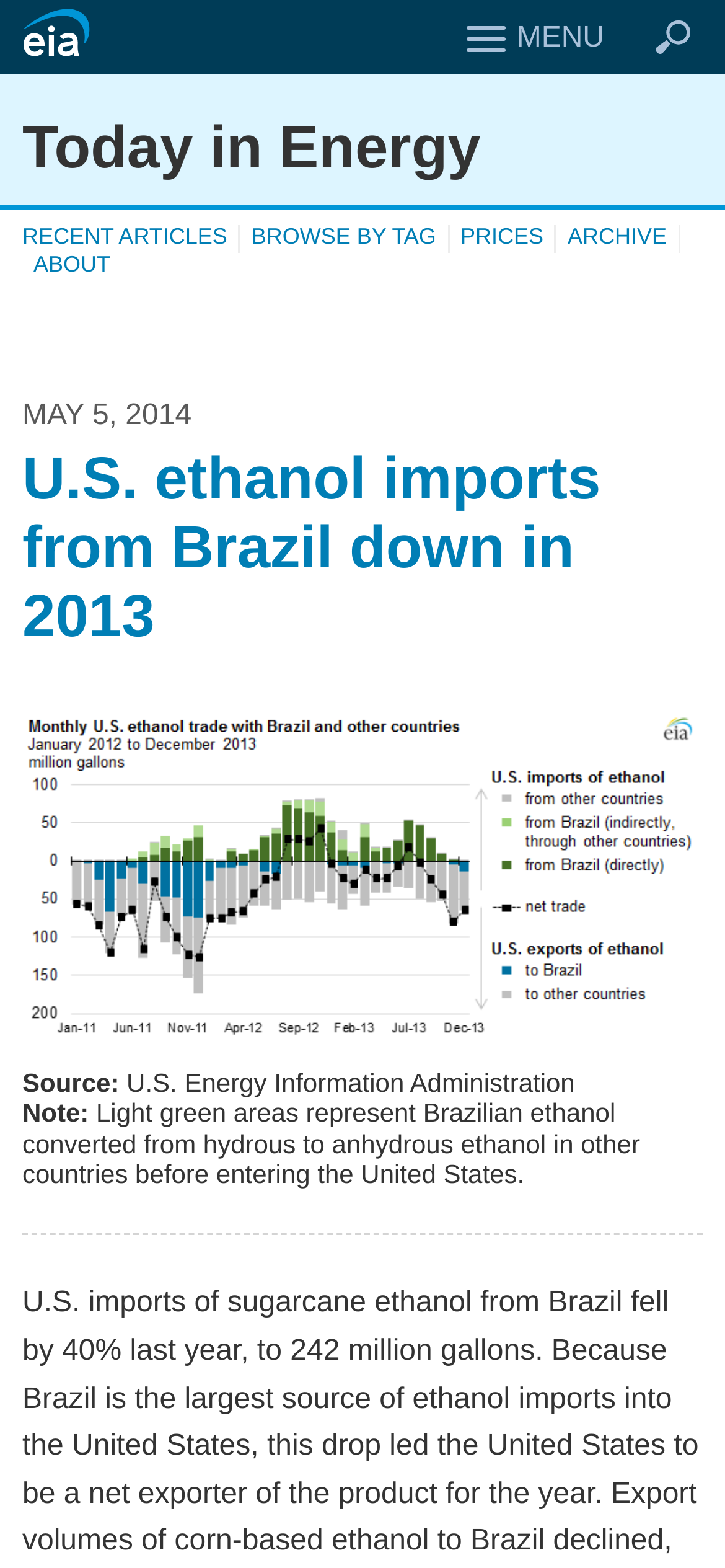Find the bounding box of the UI element described as follows: "Browse by tag".

[0.347, 0.144, 0.602, 0.161]